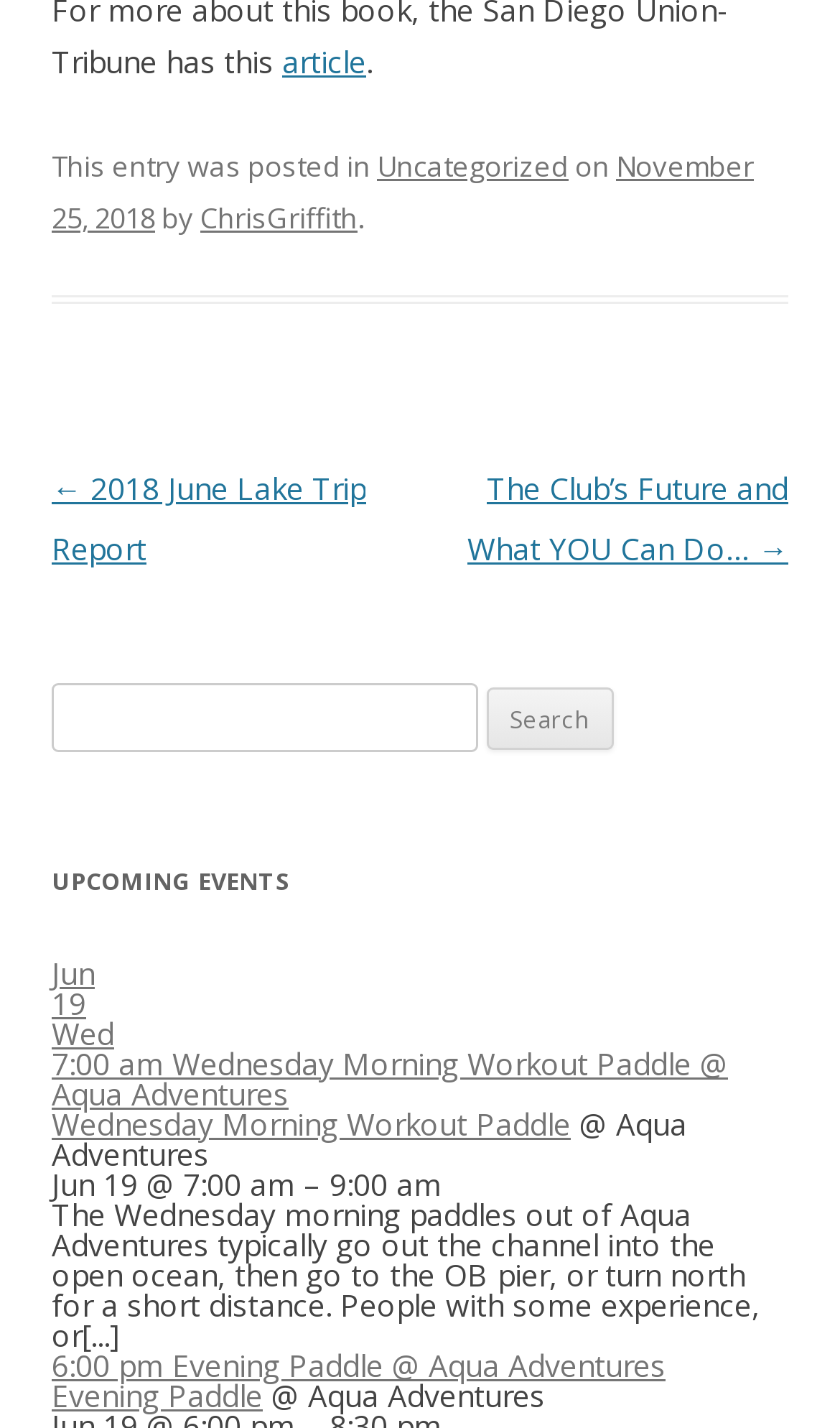What is the title of the upcoming event on June 19?
Examine the webpage screenshot and provide an in-depth answer to the question.

I found the title of the upcoming event on June 19 by looking at the section 'UPCOMING EVENTS', where it lists an event on 'Jun 19 Wed' with a link 'Wednesday Morning Workout Paddle'.